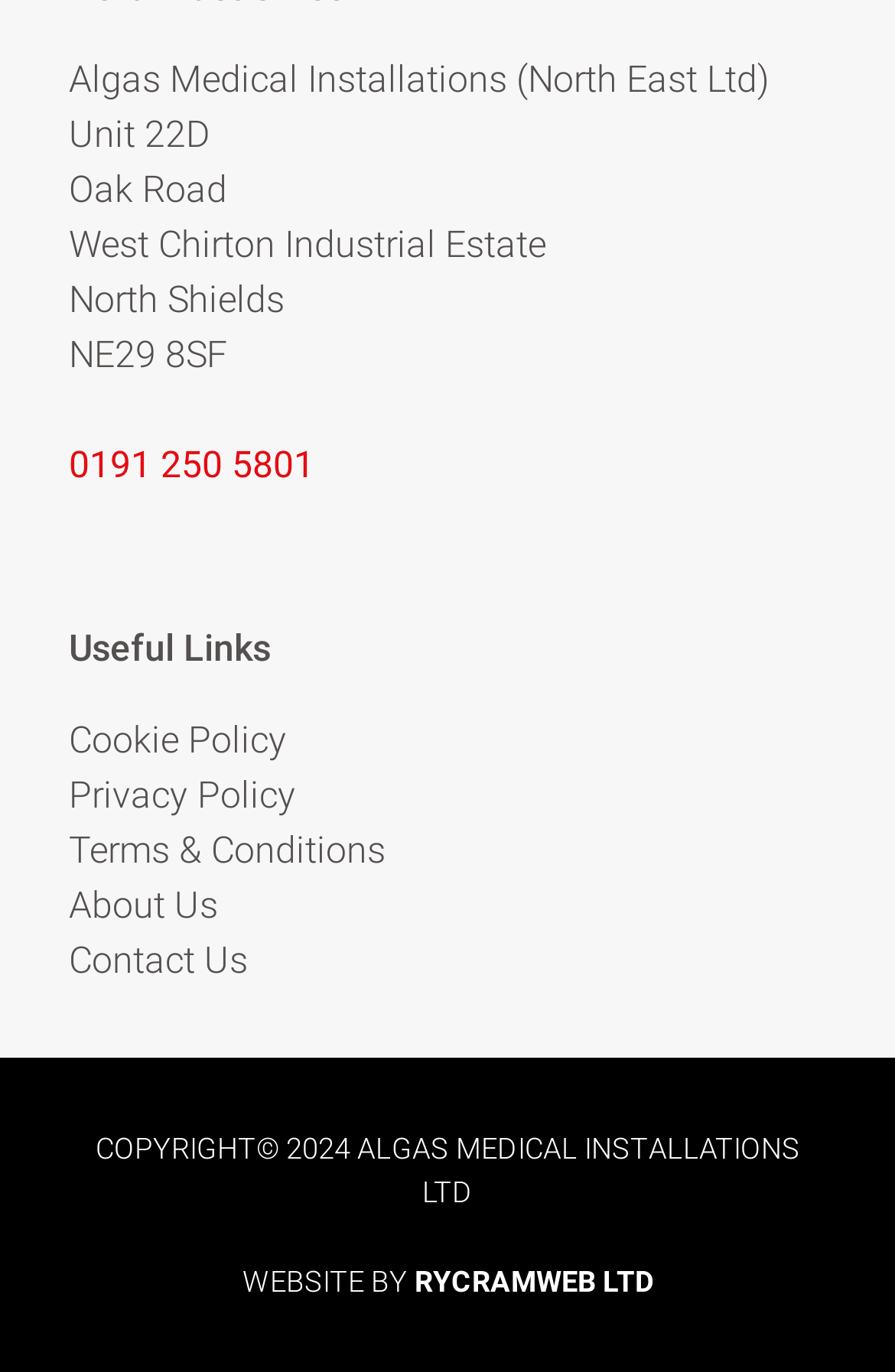Provide a brief response to the question below using one word or phrase:
What is the phone number of the company?

0191 250 5801